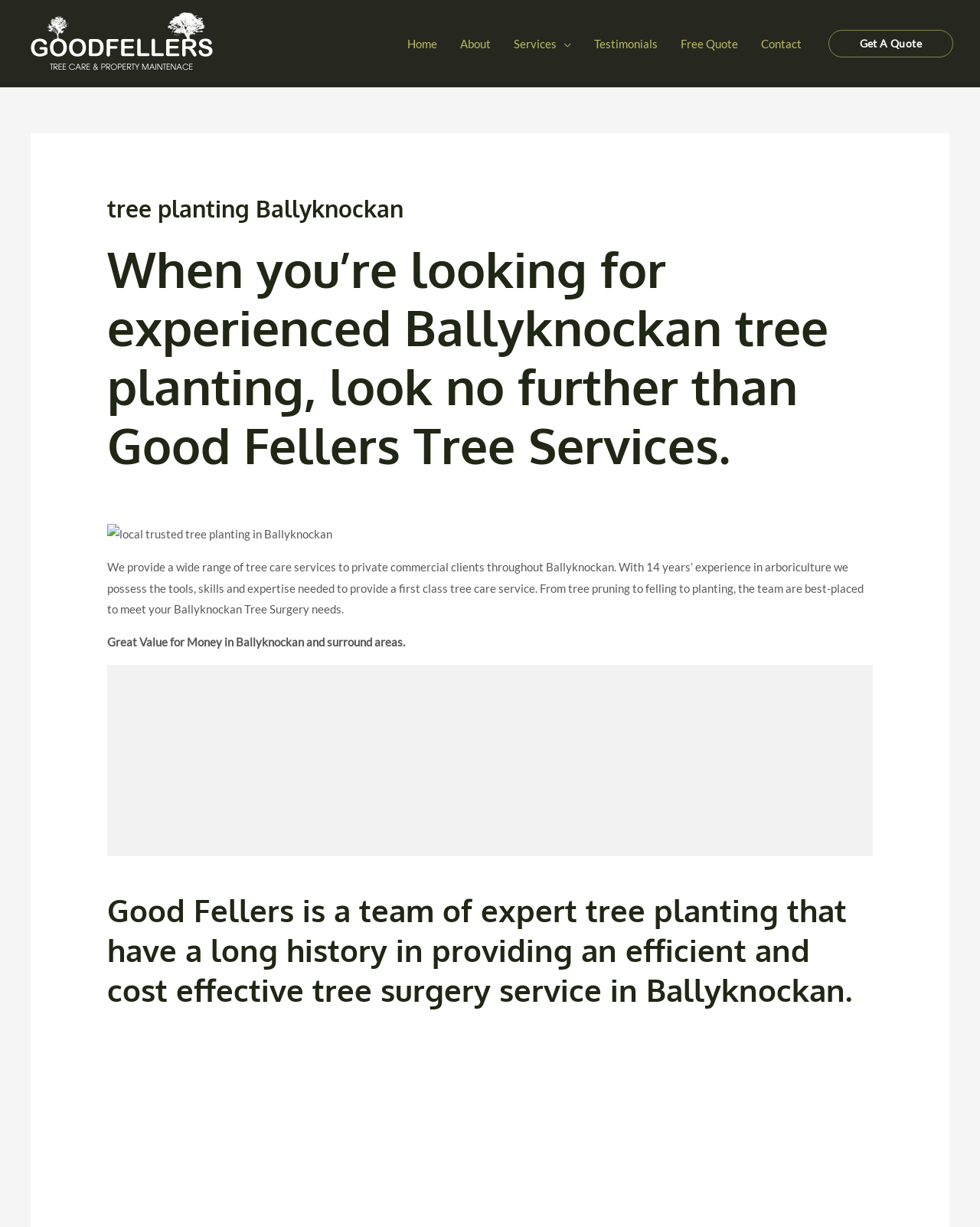Determine the bounding box coordinates for the UI element with the following description: "Free Quote". The coordinates should be four float numbers between 0 and 1, represented as [left, top, right, bottom].

[0.682, 0.014, 0.765, 0.057]